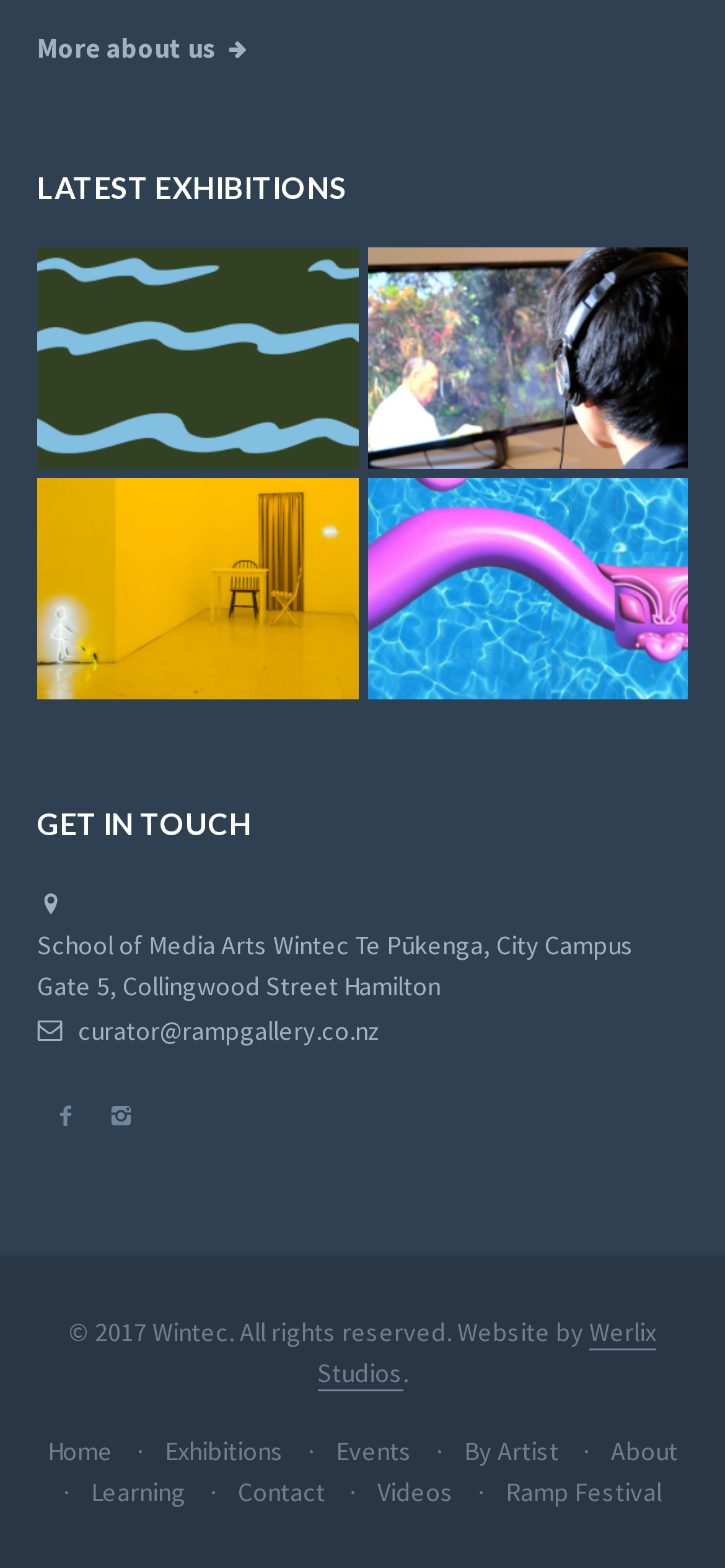Answer the question below in one word or phrase:
How many figures are on the webpage?

4